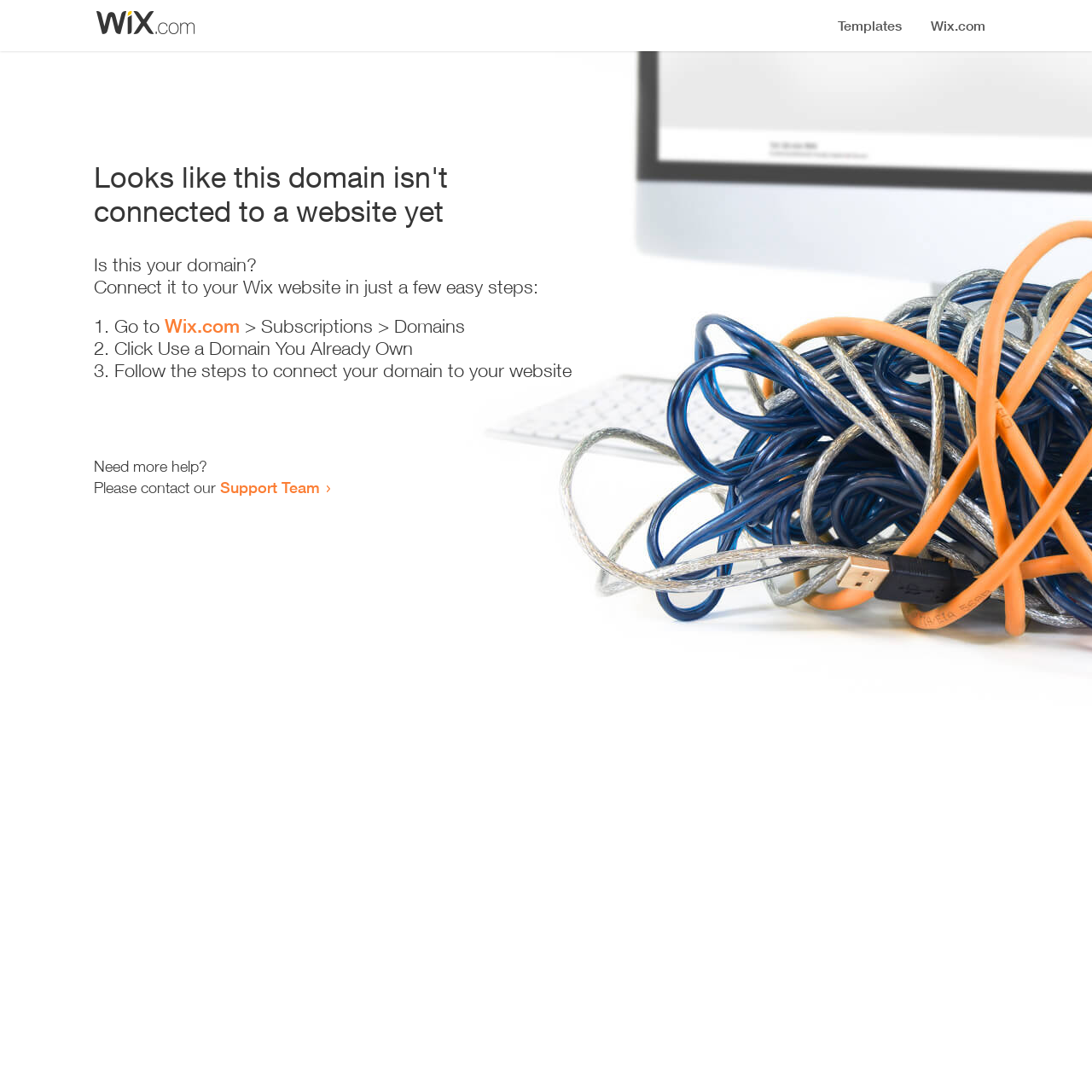Where should the user go to start the connection process?
Based on the image, answer the question with as much detail as possible.

The webpage instructs the user to 'Go to Wix.com > Subscriptions > Domains' to start the connection process, as stated in the link and static text.